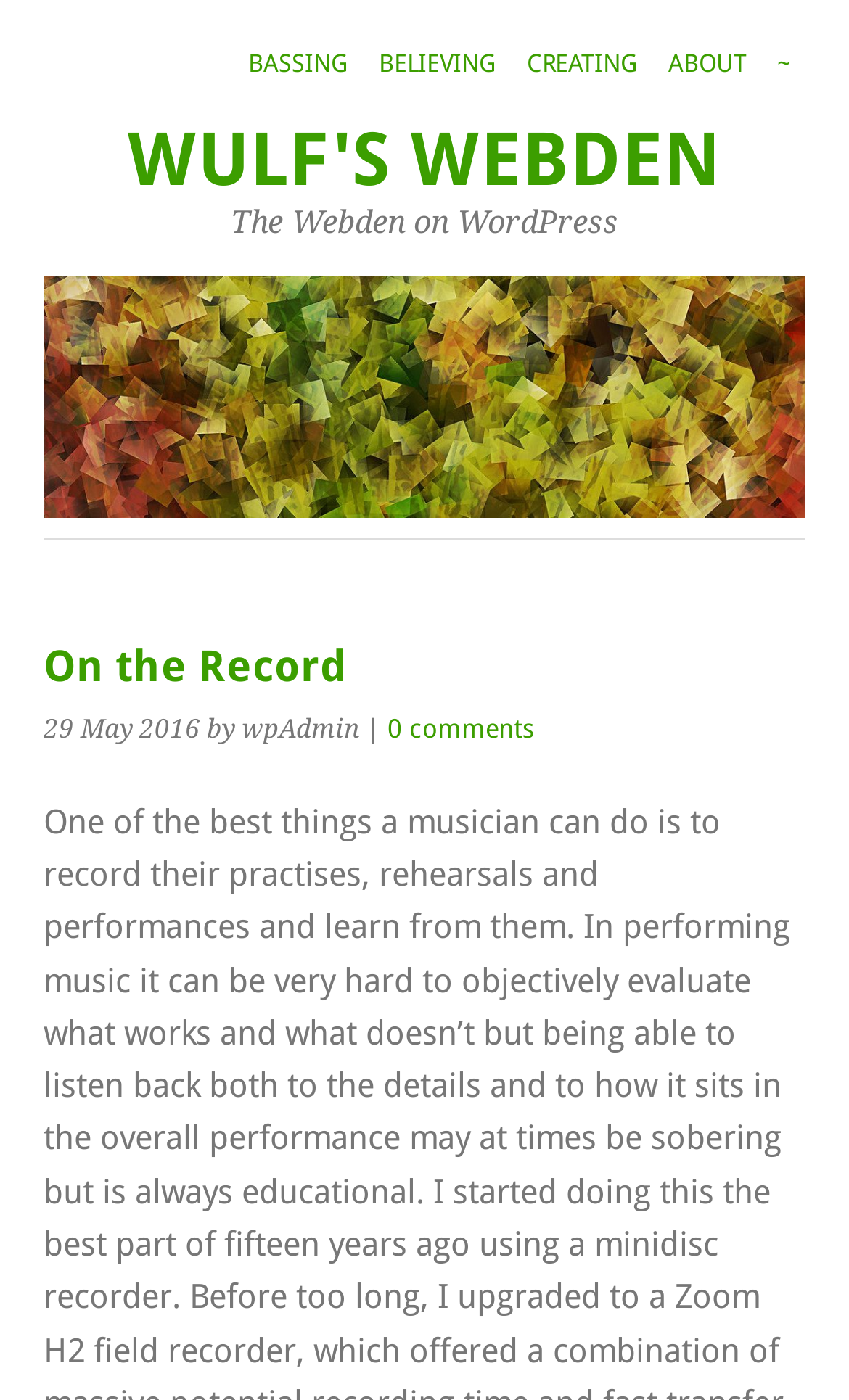Based on the image, please elaborate on the answer to the following question:
How many links are in the top navigation bar?

I counted the number of link elements at the top of the webpage, which are 'BASSING', 'BELIEVING', 'CREATING', and 'ABOUT', and found that there are 4 links in total.